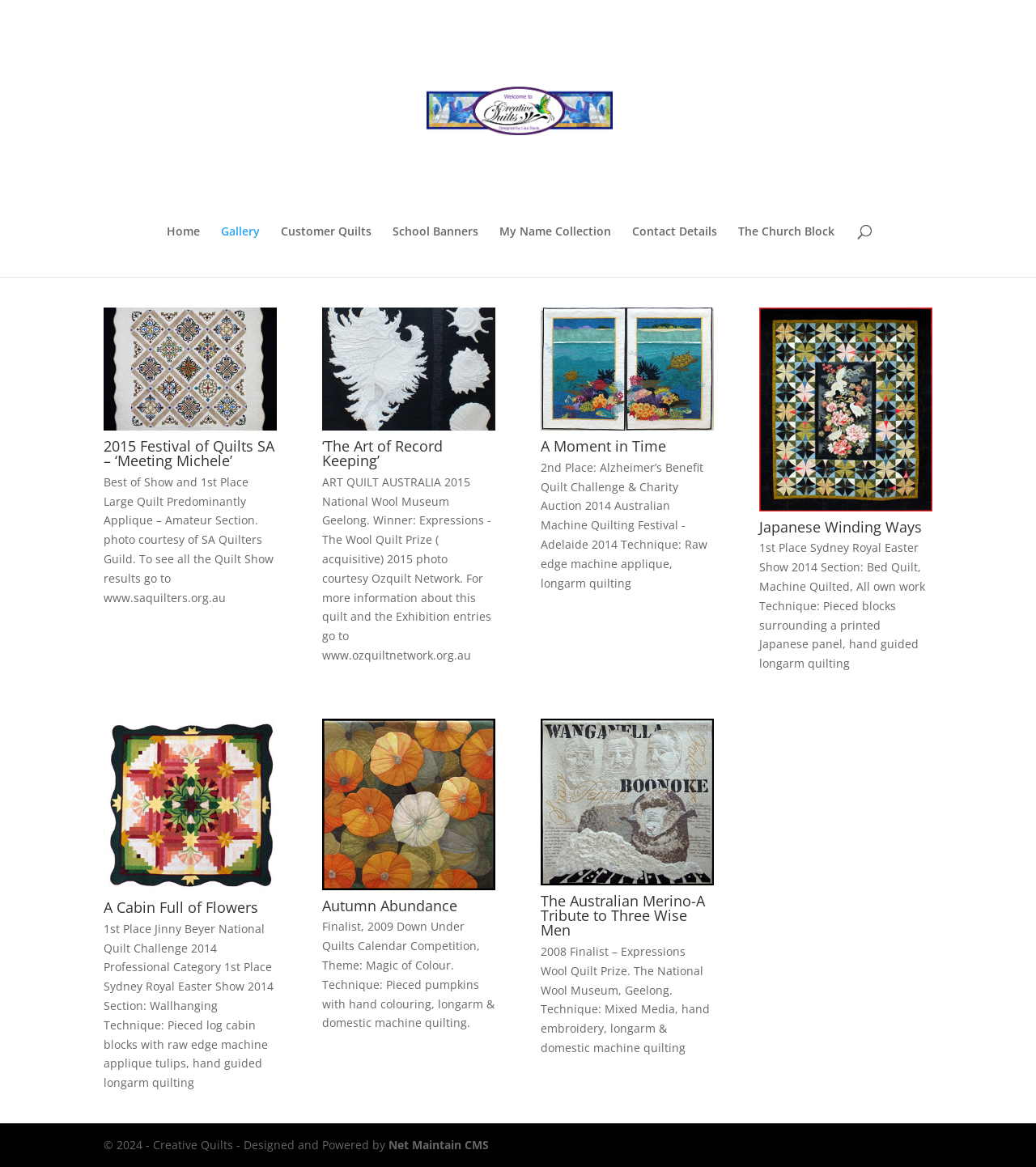Find and provide the bounding box coordinates for the UI element described here: "My Name Collection". The coordinates should be given as four float numbers between 0 and 1: [left, top, right, bottom].

[0.482, 0.193, 0.589, 0.237]